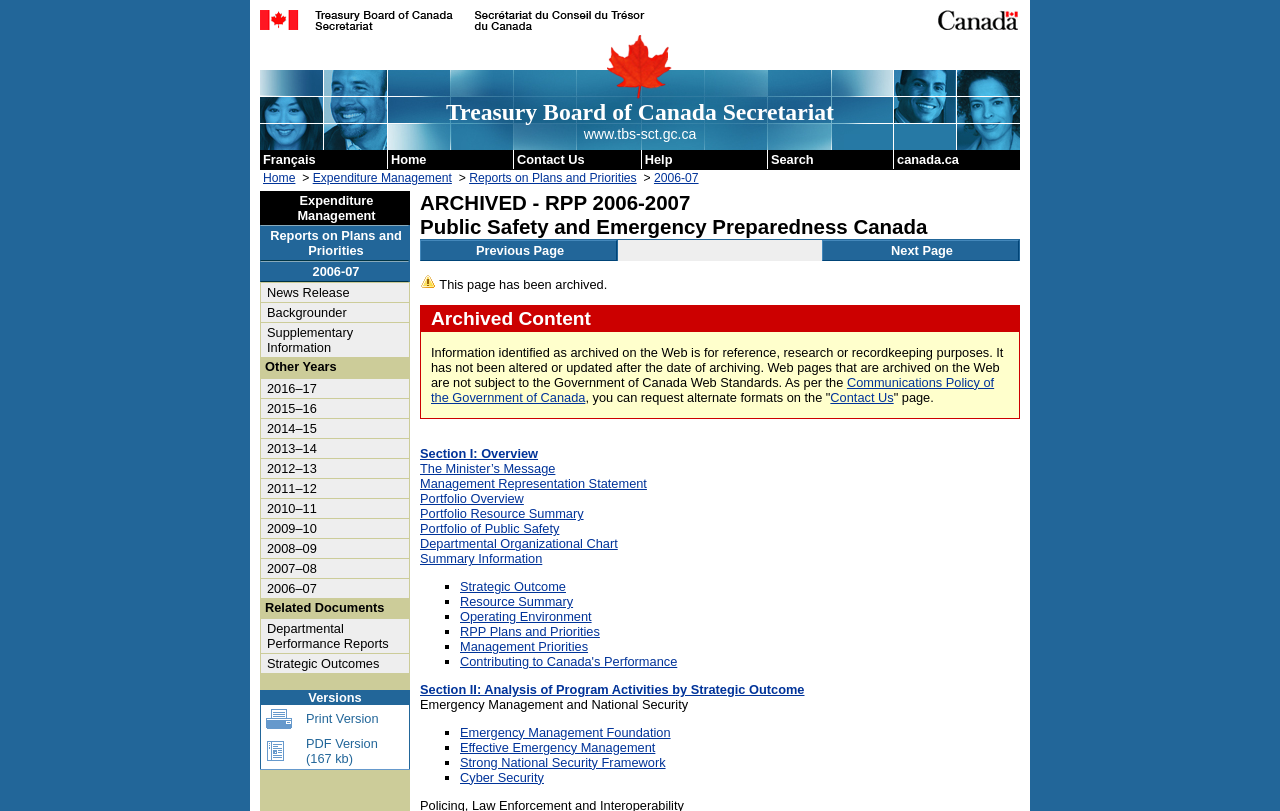Create an in-depth description of the webpage, covering main sections.

This webpage is about the 2006-2007 Report on Plans and Priorities (RPP) for Public Safety and Emergency Preparedness Canada. At the top of the page, there are two images: the Treasury Board of Canada Secretariat logo and the Symbol of the Government of Canada. Below these images, there is a link to skip to the content and another link to skip to institutional links.

The main navigation menu is located below, with links to Français, Home, Contact Us, Help, Search, and canada.ca. Below the navigation menu, there are three columns of links. The left column has links to Expenditure Management, Reports on Plans and Priorities, and 2006-07. The middle column has links to News Release, Backgrounder, and Supplementary Information. The right column has links to other years, from 2016-17 to 2006-07.

Below these columns, there is a heading that says "ARCHIVED - RPP 2006-2007 Public Safety and Emergency Preparedness Canada". Next to this heading, there are links to Previous Page and Next Page. There is also an image of a warning symbol and a message that says "This page has been archived" and provides information about archived content.

The main content of the page is divided into sections. The first section is "Archived Content", which provides information about the archiving of the page. The second section is "Section I: Overview", which has links to The Minister's Message, Management Representation Statement, Portfolio Overview, and other related topics. The third section is "Section II: Analysis of Program Activities by Strategic Outcome", which has links to Emergency Management and National Security, and other related topics.

Throughout the page, there are also several list markers (■) that precede links to various topics, such as Strategic Outcome, Resource Summary, Operating Environment, and others.